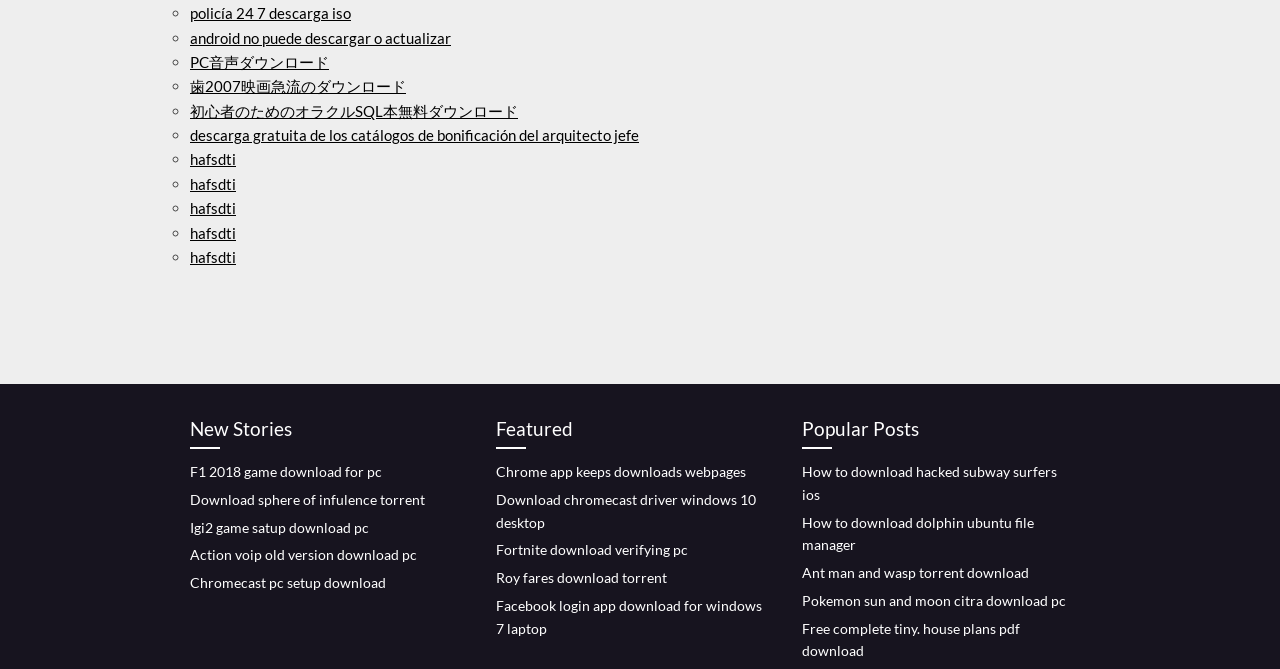What is the first word of the second link under 'New Stories' section?
Please provide a comprehensive answer based on the details in the screenshot.

The second link under 'New Stories' section is 'Download sphere of infulence torrent' and the first word of this link is 'Download'.